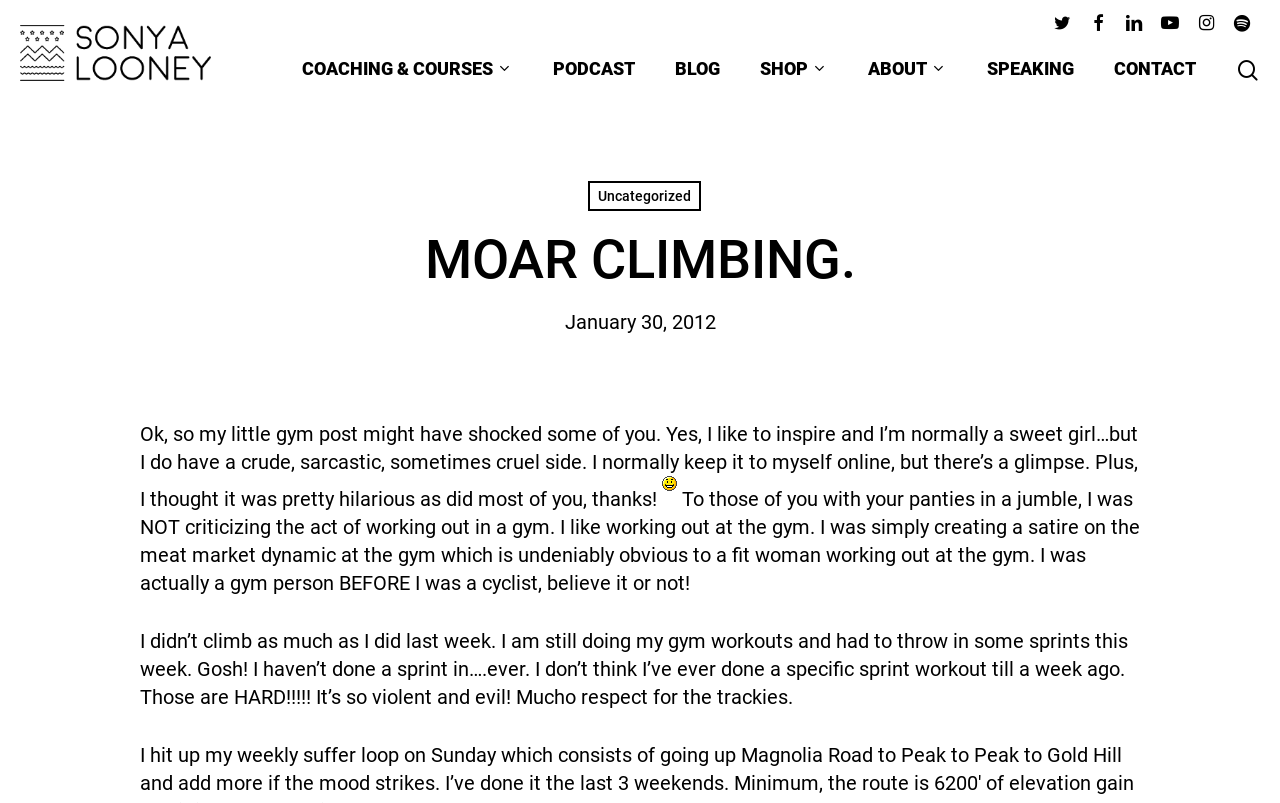Locate the bounding box coordinates of the area to click to fulfill this instruction: "Visit Sonya Looney's homepage". The bounding box should be presented as four float numbers between 0 and 1, in the order [left, top, right, bottom].

[0.016, 0.031, 0.165, 0.101]